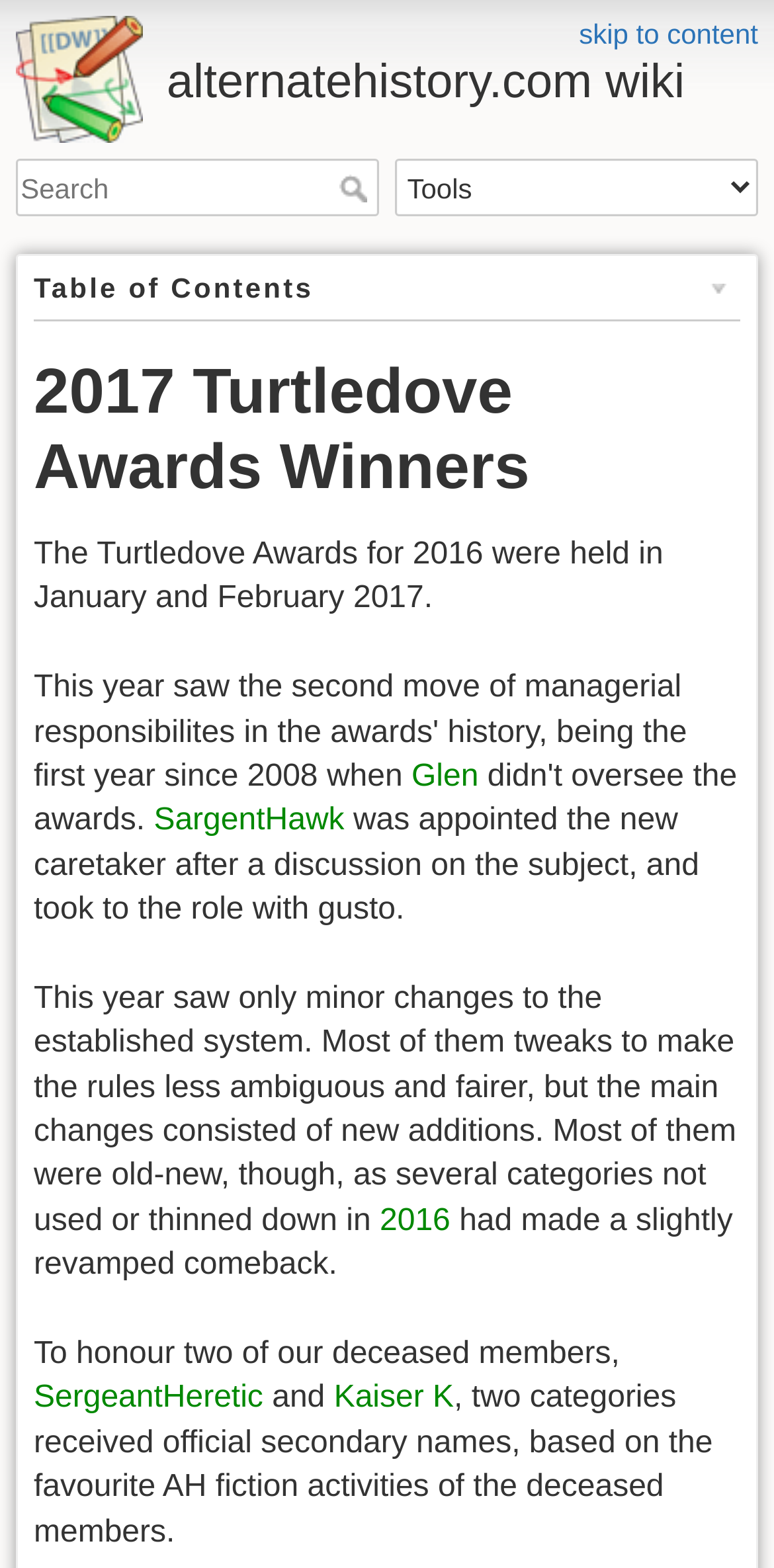What is the name of the award mentioned on the webpage?
Examine the image and provide an in-depth answer to the question.

I found the answer by looking at the heading '2017 Turtledove Awards Winners' which suggests that the award being referred to is the Turtledove Awards.